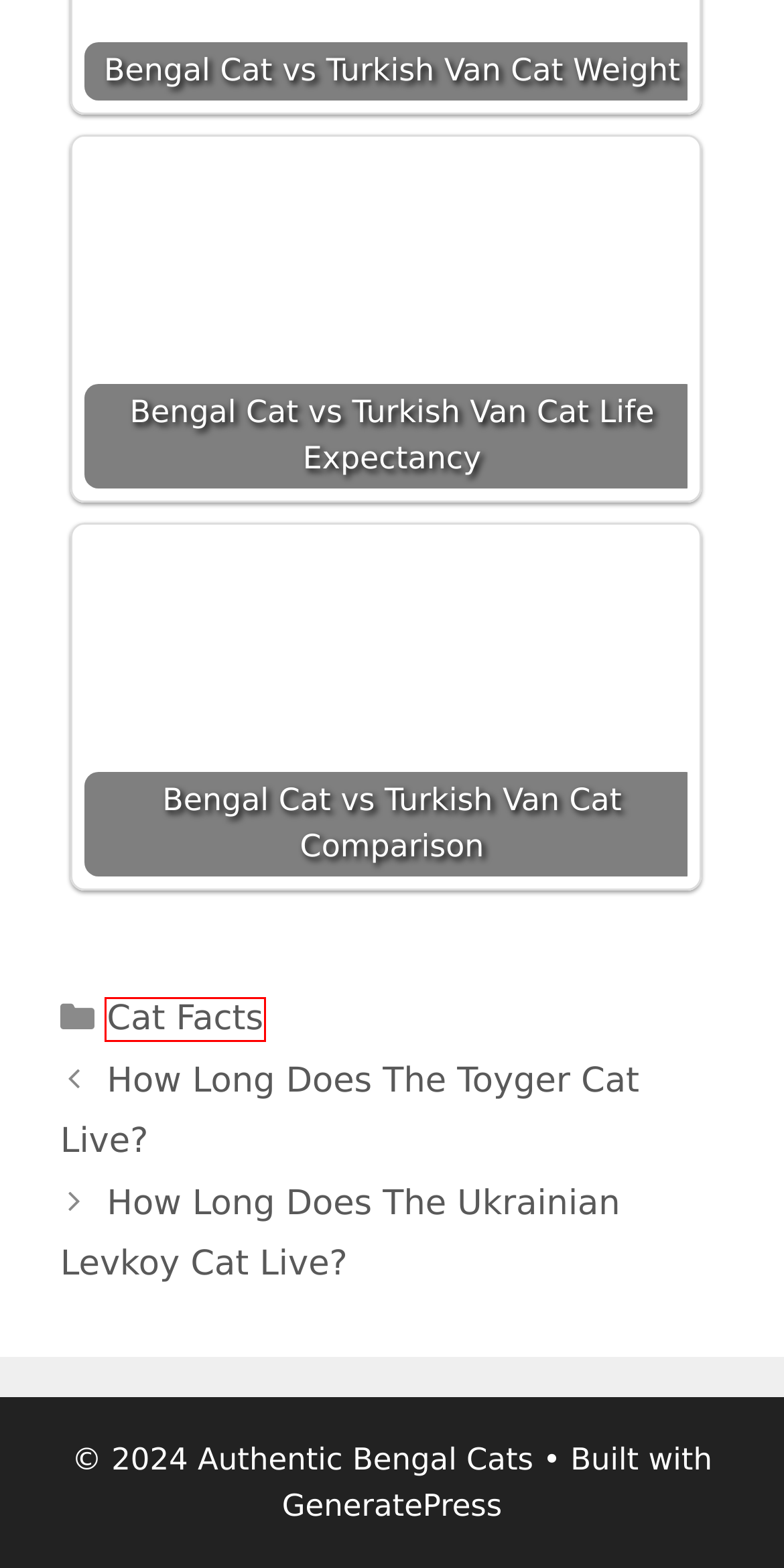Examine the screenshot of a webpage with a red rectangle bounding box. Select the most accurate webpage description that matches the new webpage after clicking the element within the bounding box. Here are the candidates:
A. How Long Does The Toyger Cat Live? - Authentic Bengal Cats
B. How Long Does The Ukrainian Levkoy Cat Live? - Authentic Bengal Cats
C. How Much Does The Turkish Van Cat Shed Fur? - Authentic Bengal Cats
D. Bengal Cat vs Turkish Van Cat Comparison - Authentic Bengal Cats
E. Authentic Bengal Cats - Everything You Need To Know About Bengal Cats
F. How Much Does The Turkish Van Cat Weigh? - Authentic Bengal Cats
G. Bengal Cat vs Turkish Van Cat Life Expectancy - Authentic Bengal Cats
H. Cat Facts - Authentic Bengal Cats

H